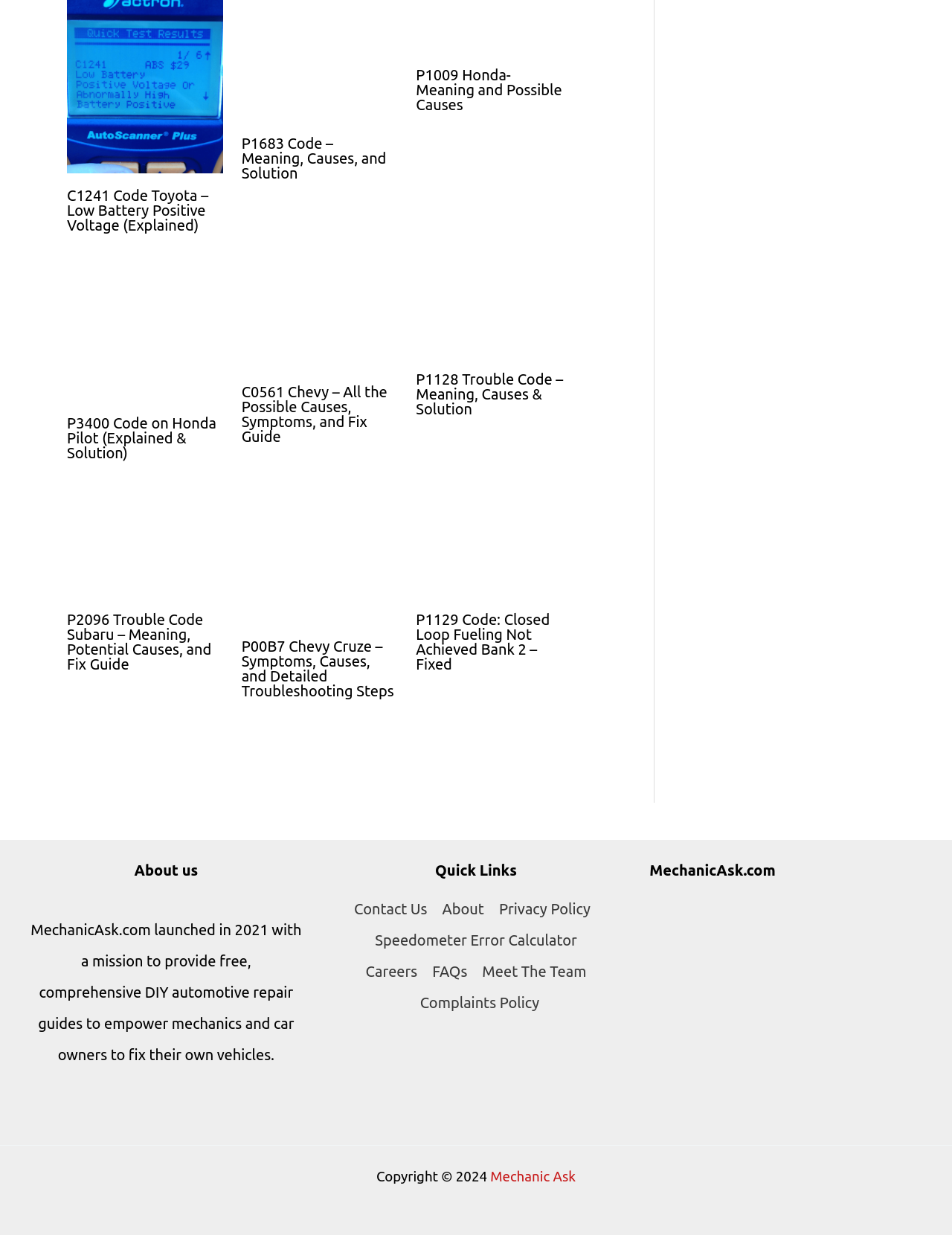Locate and provide the bounding box coordinates for the HTML element that matches this description: "Privacy Policy".

[0.516, 0.724, 0.628, 0.749]